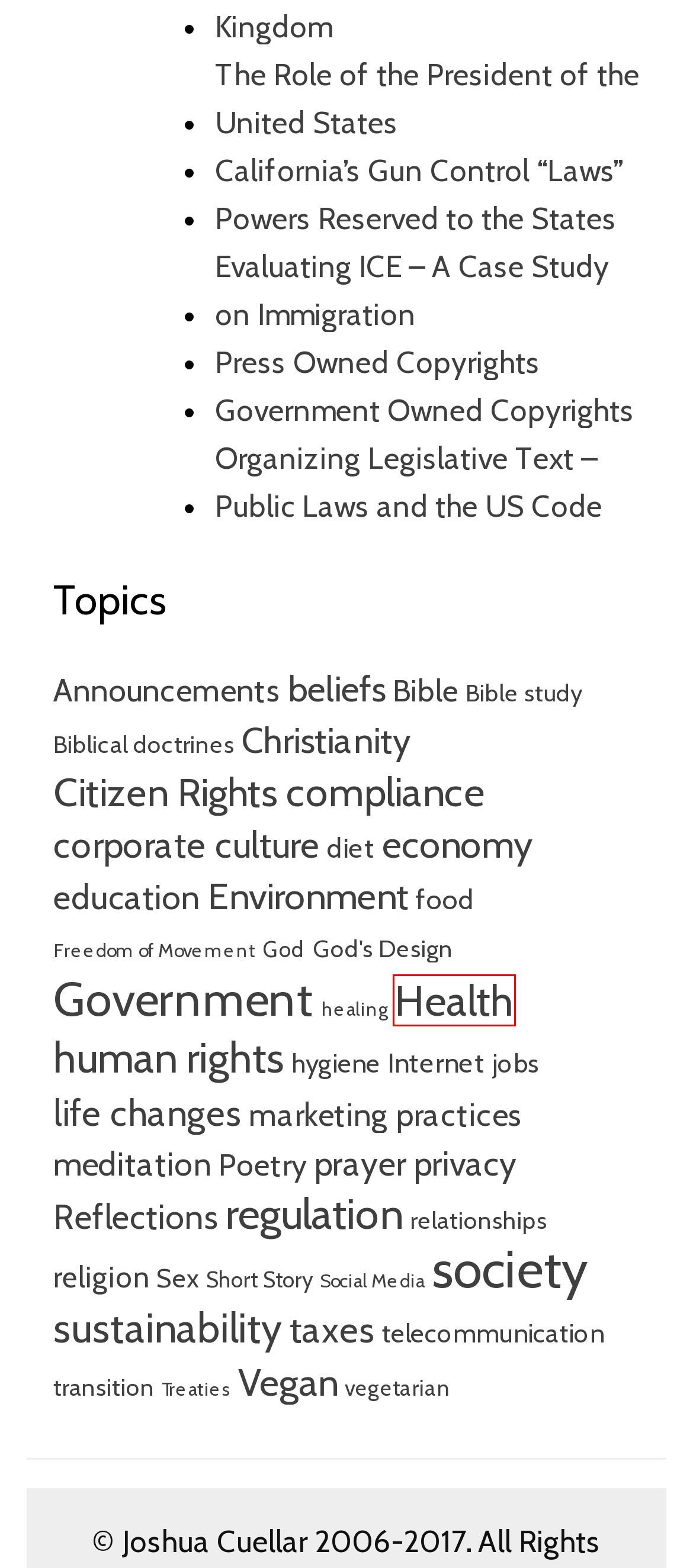You have a screenshot of a webpage with a red bounding box around an element. Choose the best matching webpage description that would appear after clicking the highlighted element. Here are the candidates:
A. life changes Archives - Joshua Cuellar
B. Health Archives - Joshua Cuellar
C. California's Gun Control "Laws" - Joshua Cuellar
D. relationships Archives - Joshua Cuellar
E. God Archives - Joshua Cuellar
F. food Archives - Joshua Cuellar
G. Organizing Legislative Text - Public Laws and the US Code - Joshua Cuellar
H. healing Archives - Joshua Cuellar

B